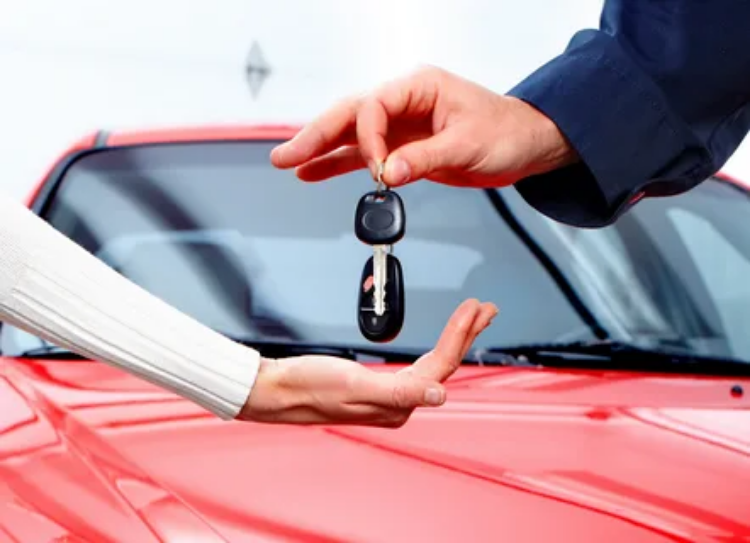How many individuals are involved in the handover?
Look at the image and provide a detailed response to the question.

The image shows a handover of car keys between two individuals, one receiving the keys and the other delivering them, highlighting the transactional nature of the scene.